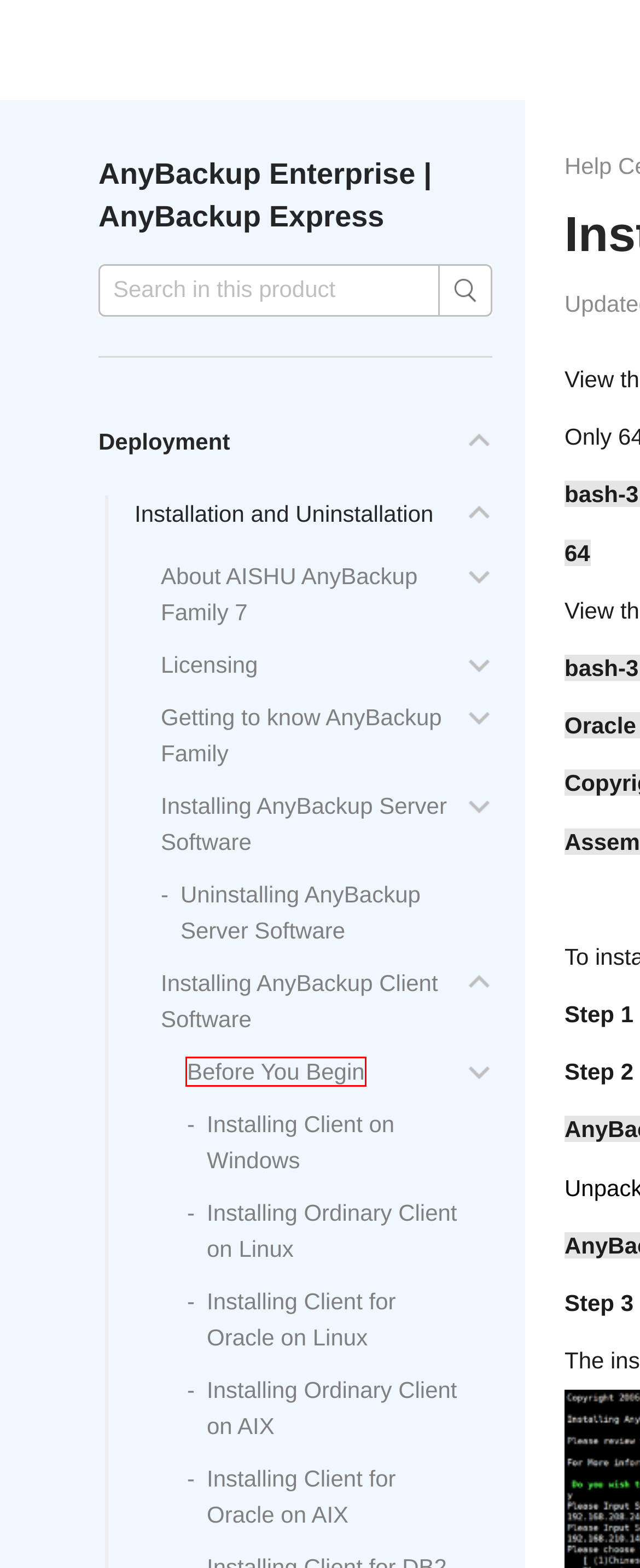You are given a webpage screenshot where a red bounding box highlights an element. Determine the most fitting webpage description for the new page that loads after clicking the element within the red bounding box. Here are the candidates:
A. About AISHU AnyBackup Family 7
B. Installing Ordinary Client on AIX
C. Installing AnyBackup Server Software
D. Licensing
E. Before You Begin
F. Installing Client for Oracle on AIX
G. Installing Ordinary Client on Linux
H. Installing Client for Oracle on Linux

E